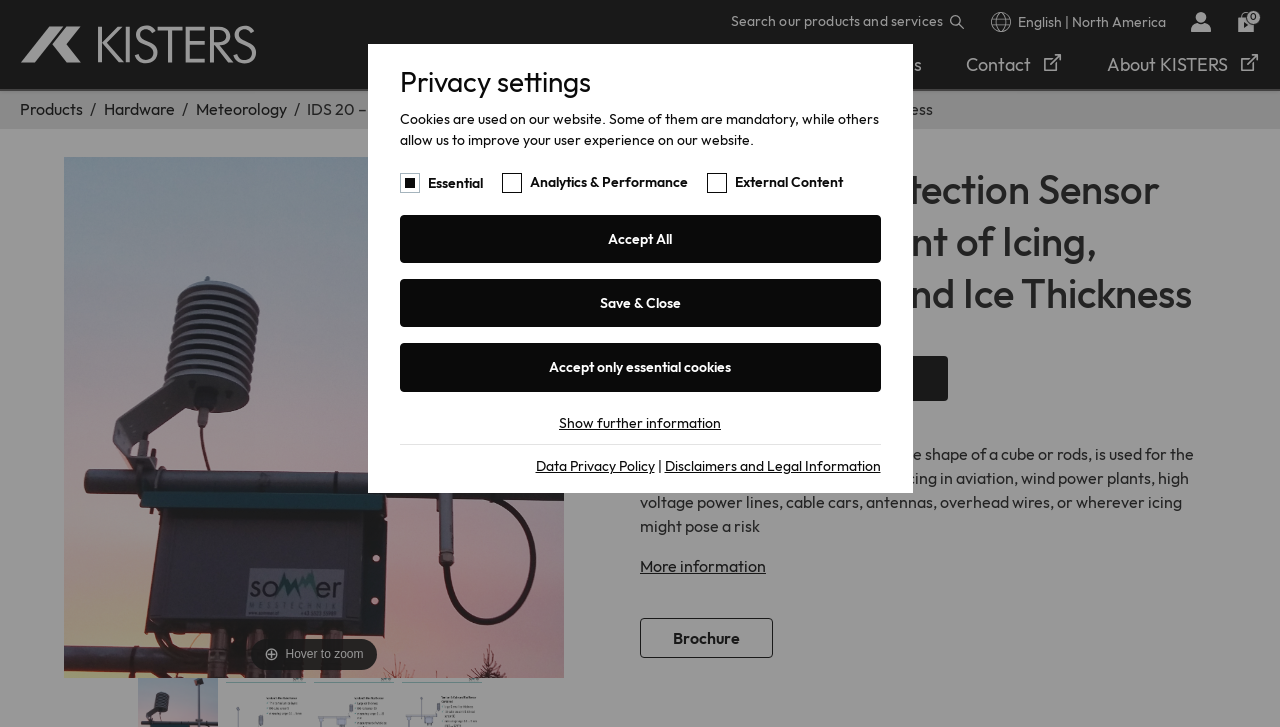Locate the bounding box coordinates of the area where you should click to accomplish the instruction: "Click on SNOWBOARDS".

None